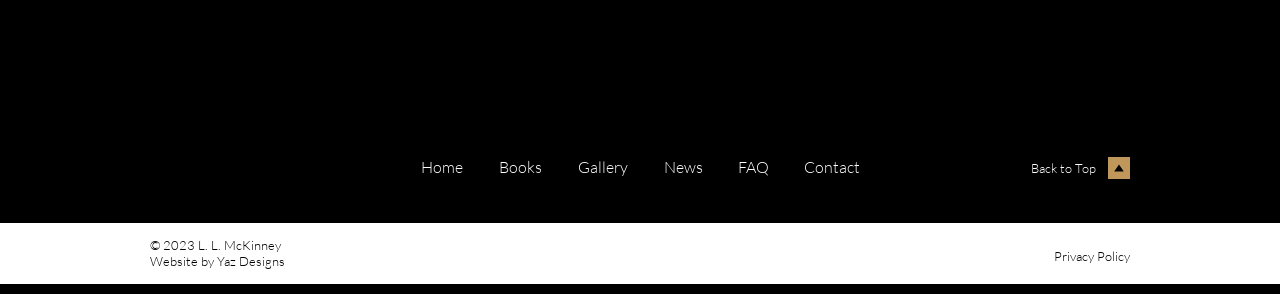How many social media links are there?
Examine the webpage screenshot and provide an in-depth answer to the question.

There are four social media links, including Facebook, Twitter, Instagram, and TikTok, located in the 'Social Bar' list element, with bounding box coordinates of [0.462, 0.823, 0.537, 0.898].